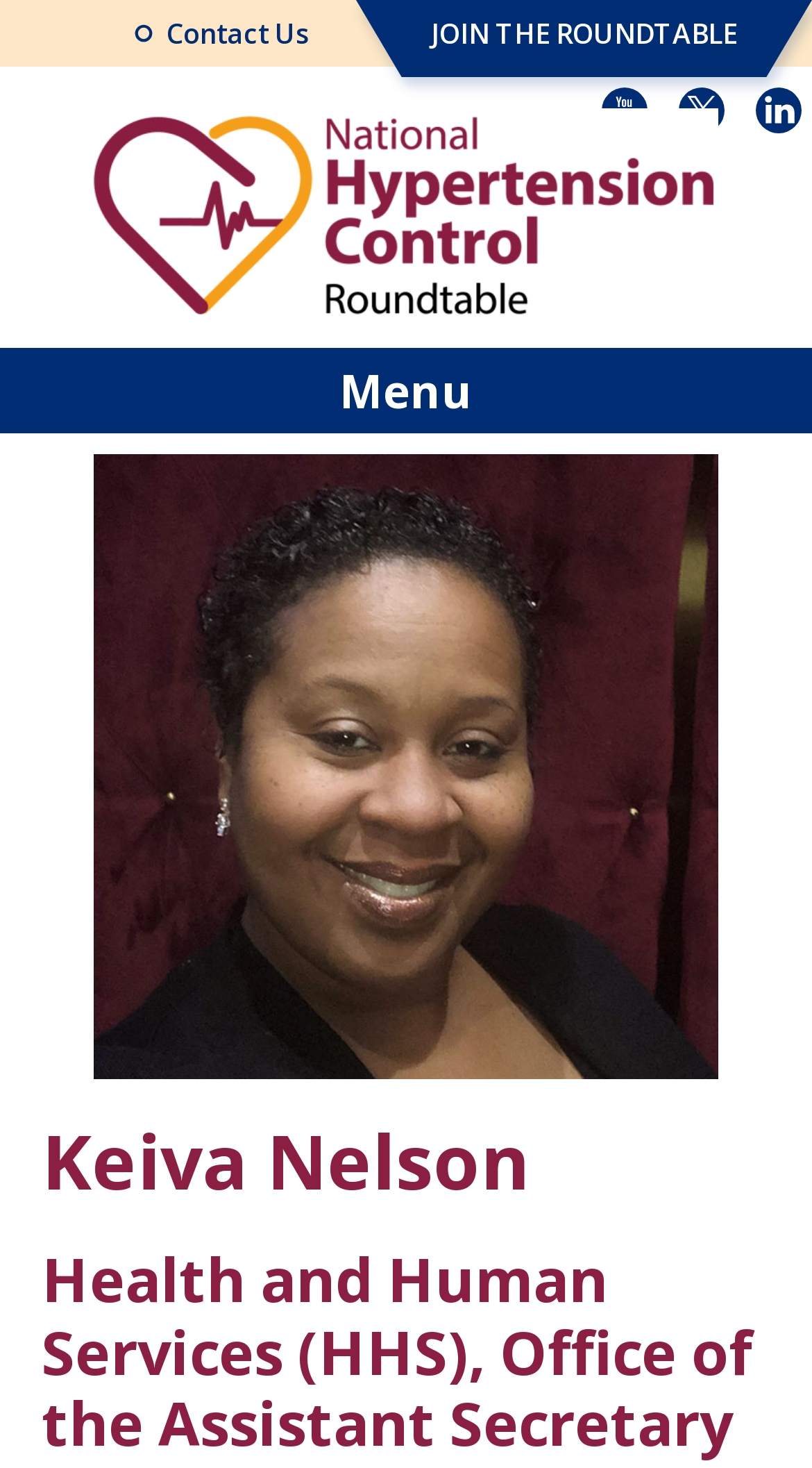Locate the bounding box of the user interface element based on this description: "twitter".

[0.836, 0.06, 0.892, 0.091]